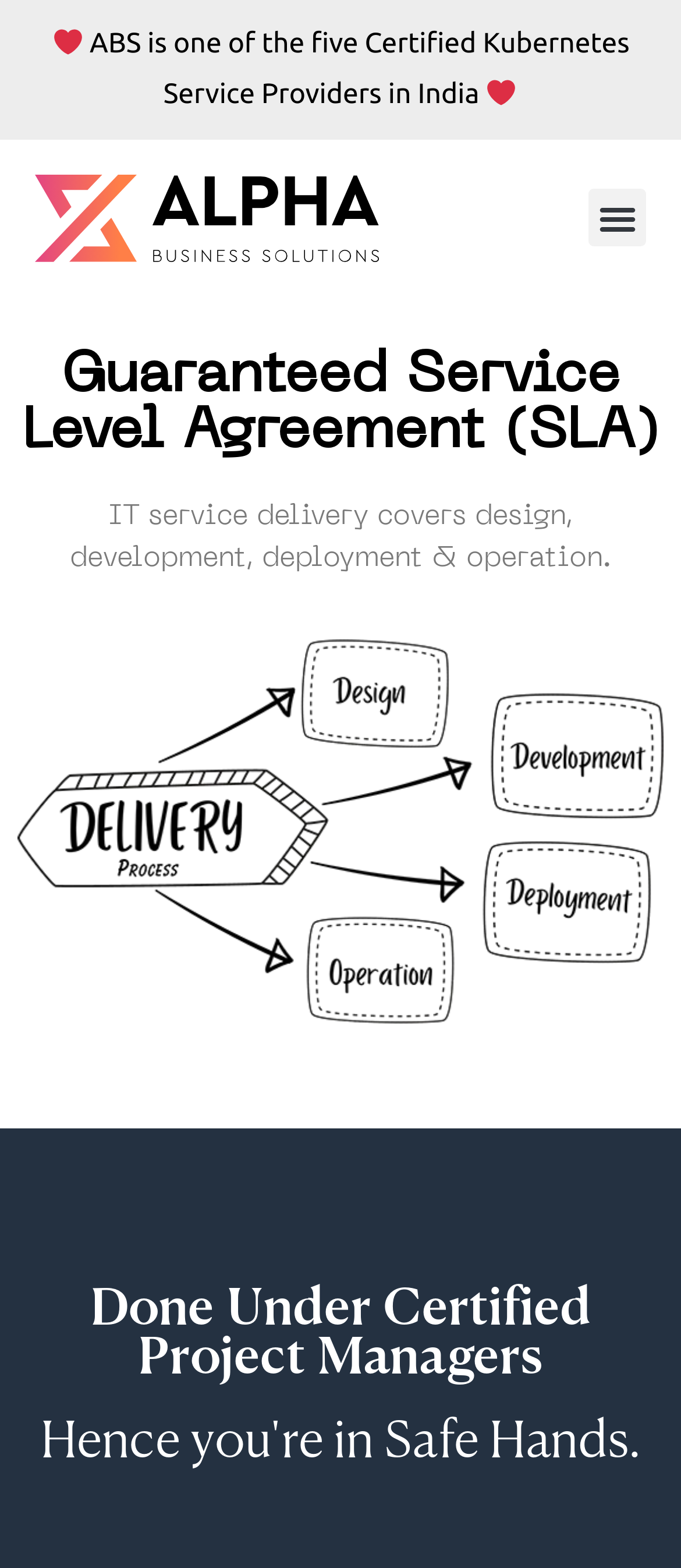What is the symbol used to represent the company's achievement?
Please answer the question as detailed as possible.

The heart symbol '❤️' is used twice on the webpage, likely to represent the company's achievement or certification in Kubernetes and other areas.